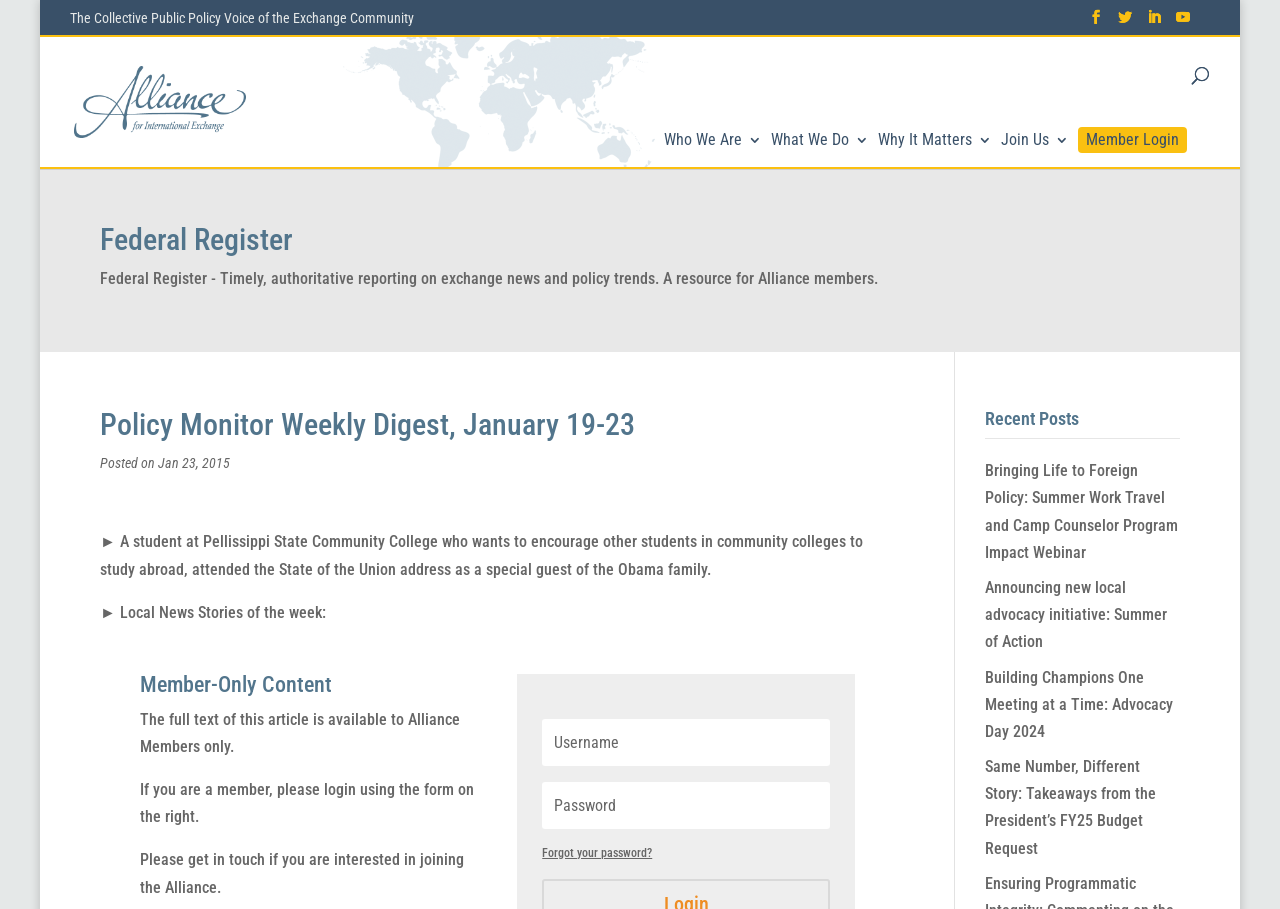What is the purpose of the search box?
Based on the image, answer the question with a single word or brief phrase.

Search for: